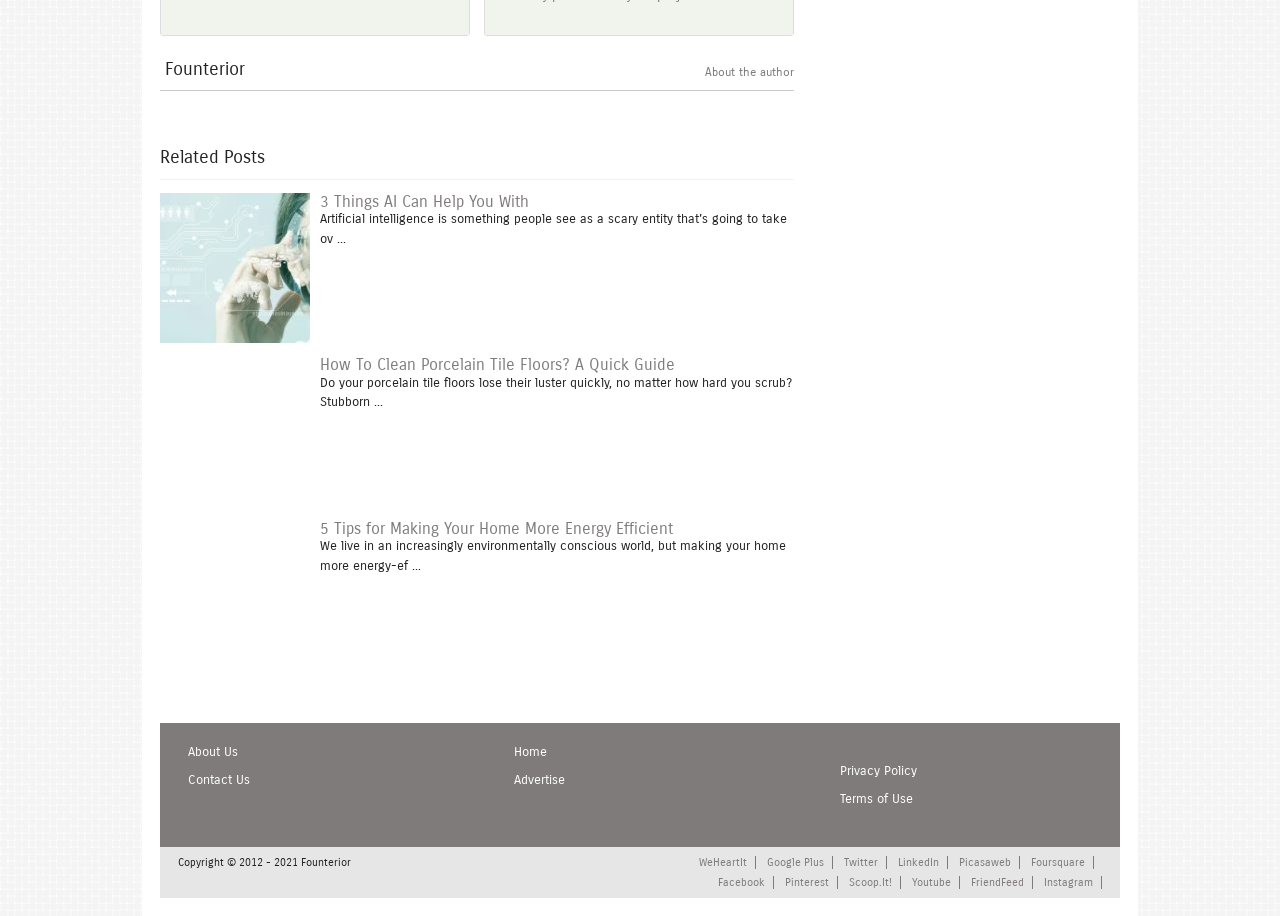Highlight the bounding box coordinates of the element that should be clicked to carry out the following instruction: "Read '3 Things AI Can Help You With'". The coordinates must be given as four float numbers ranging from 0 to 1, i.e., [left, top, right, bottom].

[0.25, 0.209, 0.413, 0.23]